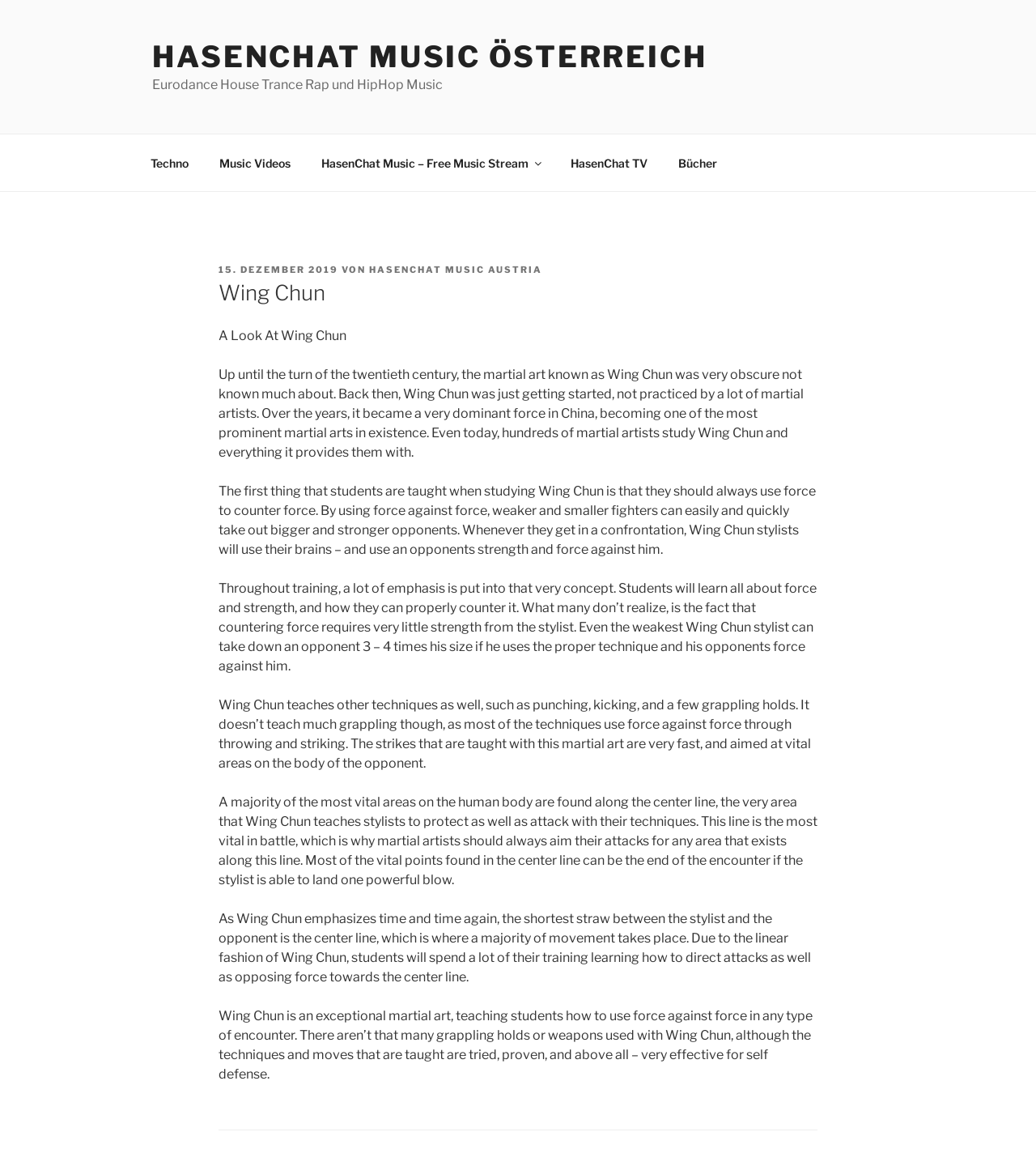Find the bounding box of the web element that fits this description: "Bücher".

[0.641, 0.124, 0.705, 0.159]